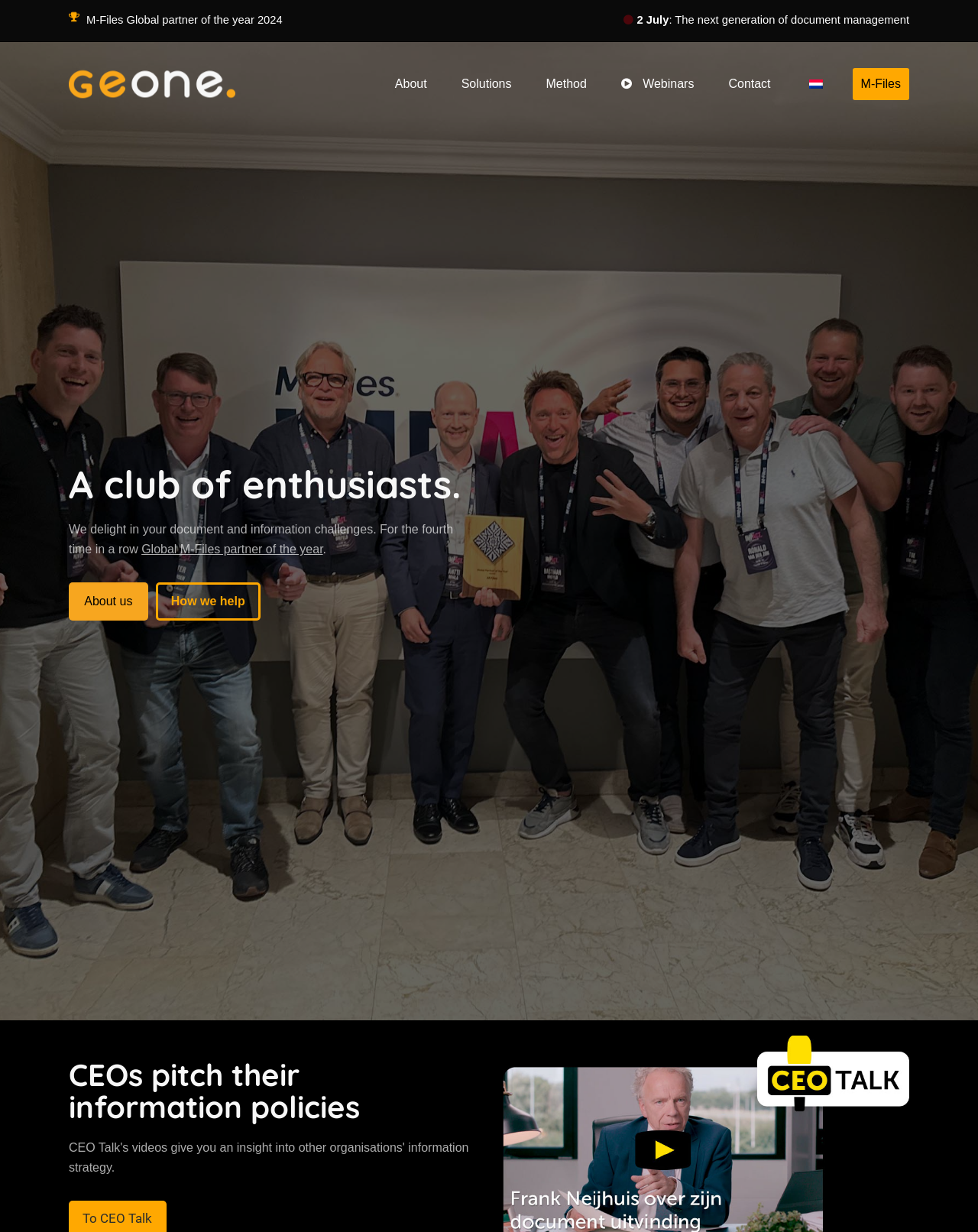What is the language option available?
Utilize the information in the image to give a detailed answer to the question.

The language option is obtained from the link 'nl_NL' with bounding box coordinates [0.811, 0.034, 0.857, 0.102] and the image 'nl_NL' with bounding box coordinates [0.827, 0.064, 0.841, 0.072] inside the main menu area.